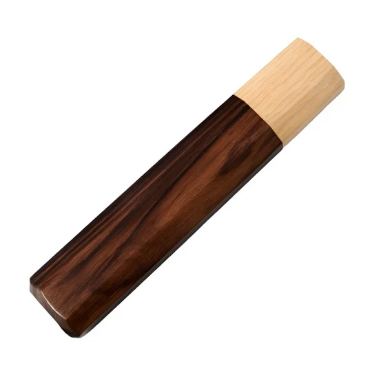What is the purpose of the ferrule?
Using the visual information, reply with a single word or short phrase.

Contrast